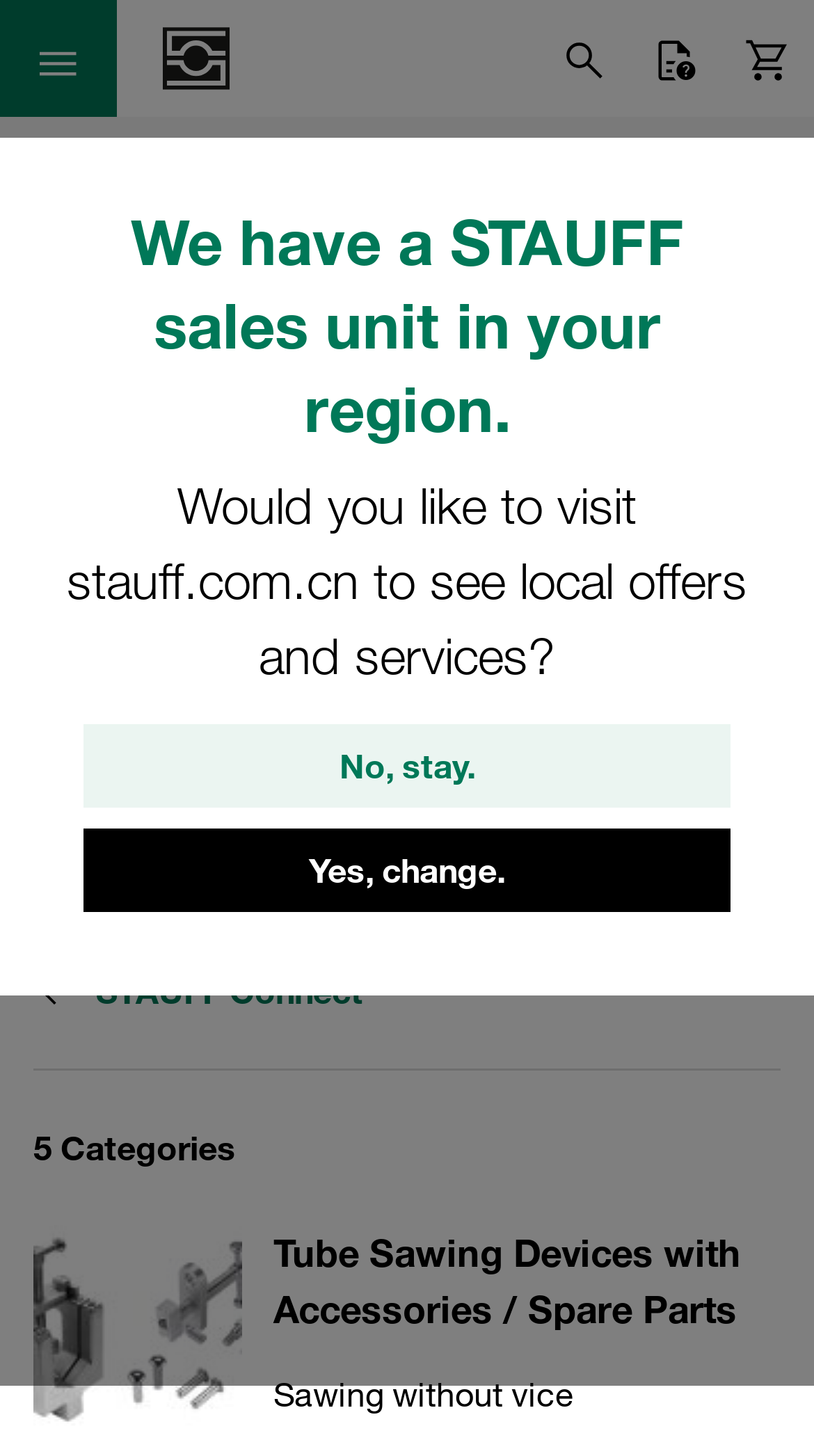What is the name of the company behind this webpage?
Look at the image and respond to the question as thoroughly as possible.

The webpage contains a logo with the description 'STAUFF Logo', indicating that the company behind this webpage is STAUFF.